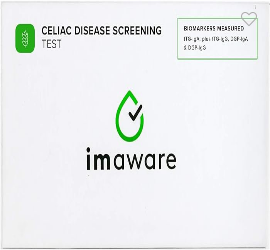Review the image closely and give a comprehensive answer to the question: What is the purpose of the product according to the packaging?

The top of the package clearly states 'CELIAC DISEASE SCREENING TEST', indicating the purpose of the product, which is to screen for celiac disease.